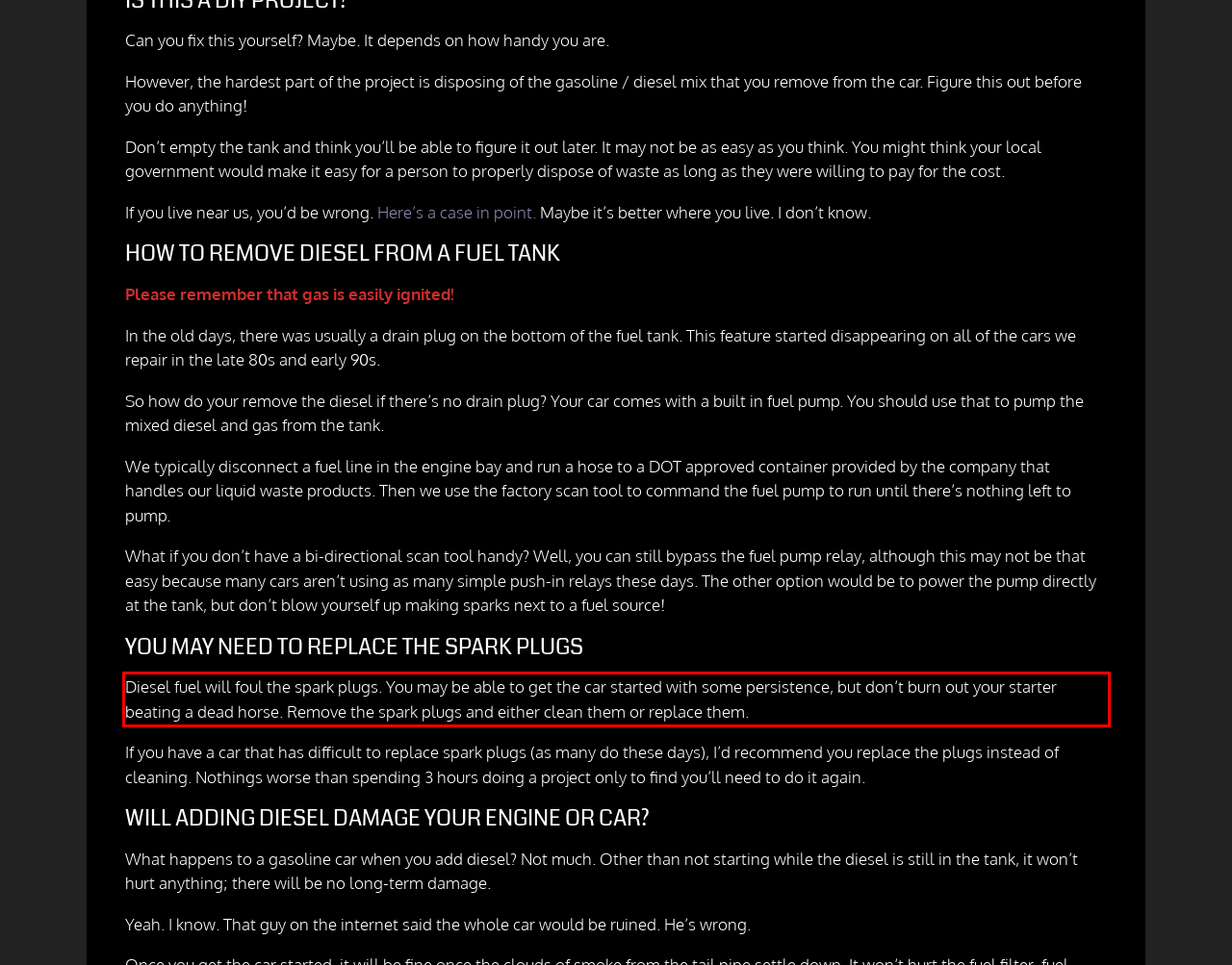Analyze the screenshot of the webpage and extract the text from the UI element that is inside the red bounding box.

Diesel fuel will foul the spark plugs. You may be able to get the car started with some persistence, but don’t burn out your starter beating a dead horse. Remove the spark plugs and either clean them or replace them.